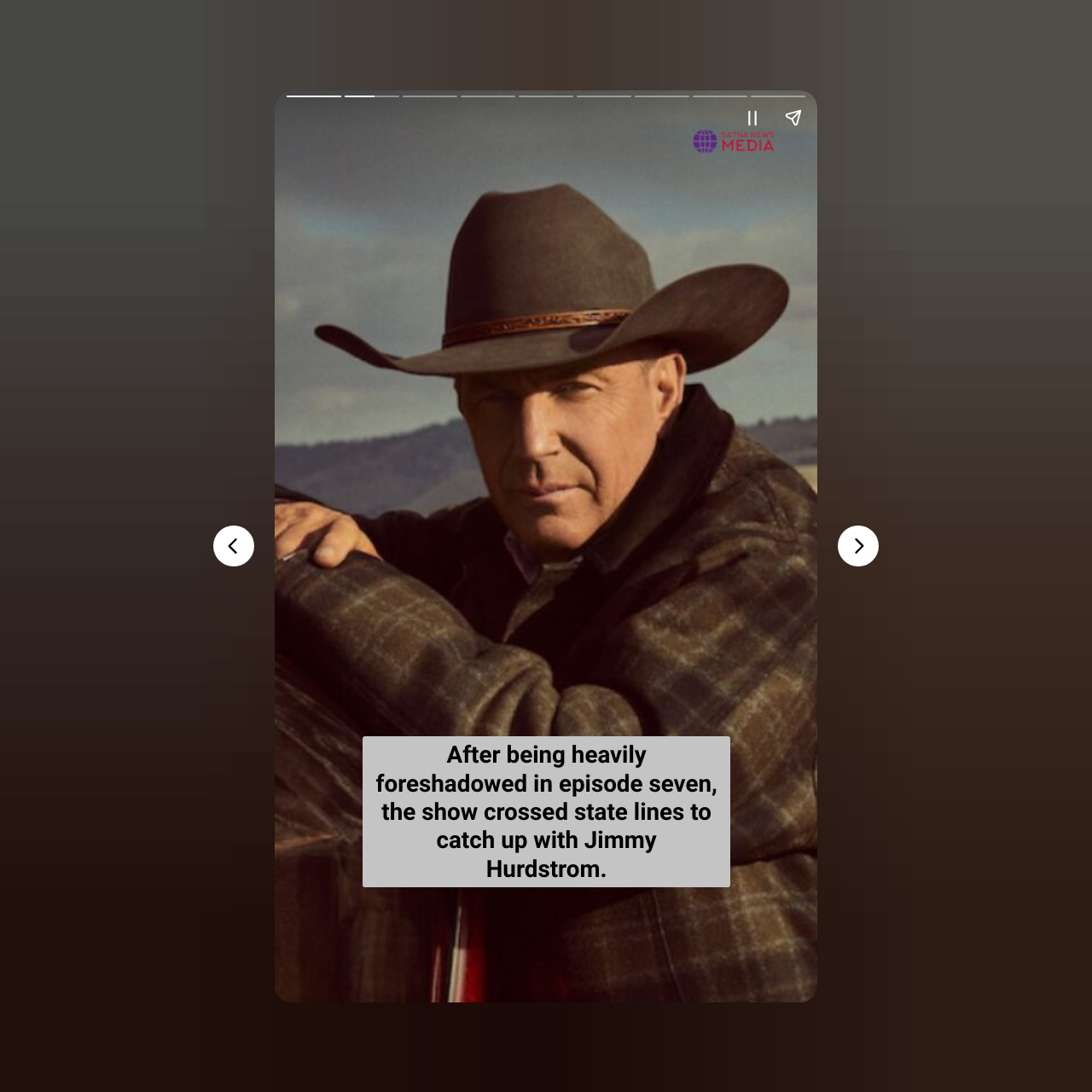How many navigation buttons are present at the bottom of the page?
Please provide a comprehensive answer based on the details in the screenshot.

There are two navigation buttons present at the bottom of the page, namely 'Previous page' and 'Next page', which can be used to navigate through the article or other related content.